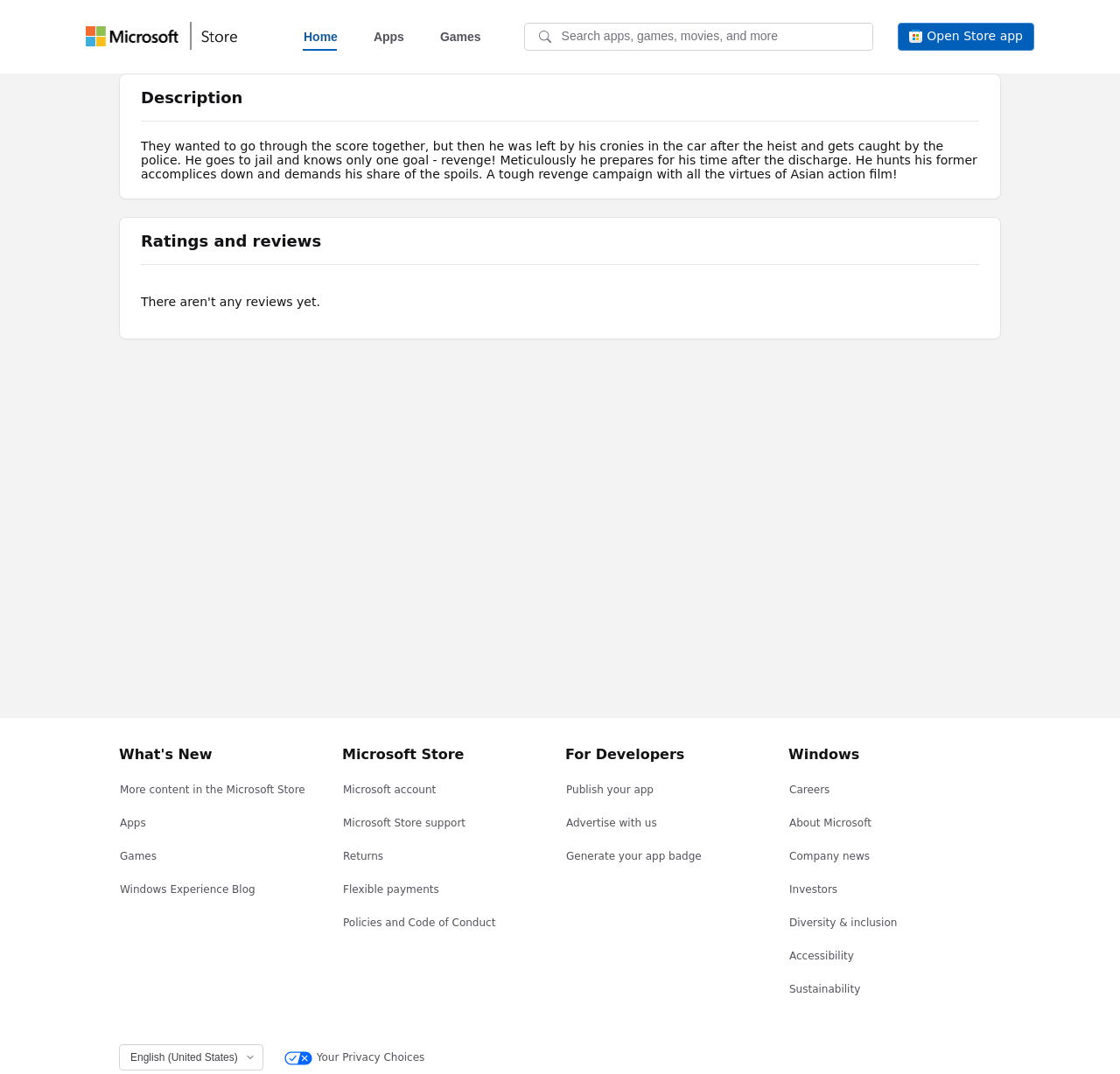Identify the bounding box of the UI component described as: "name="prefix"".

[0.704, 0.909, 0.769, 0.933]